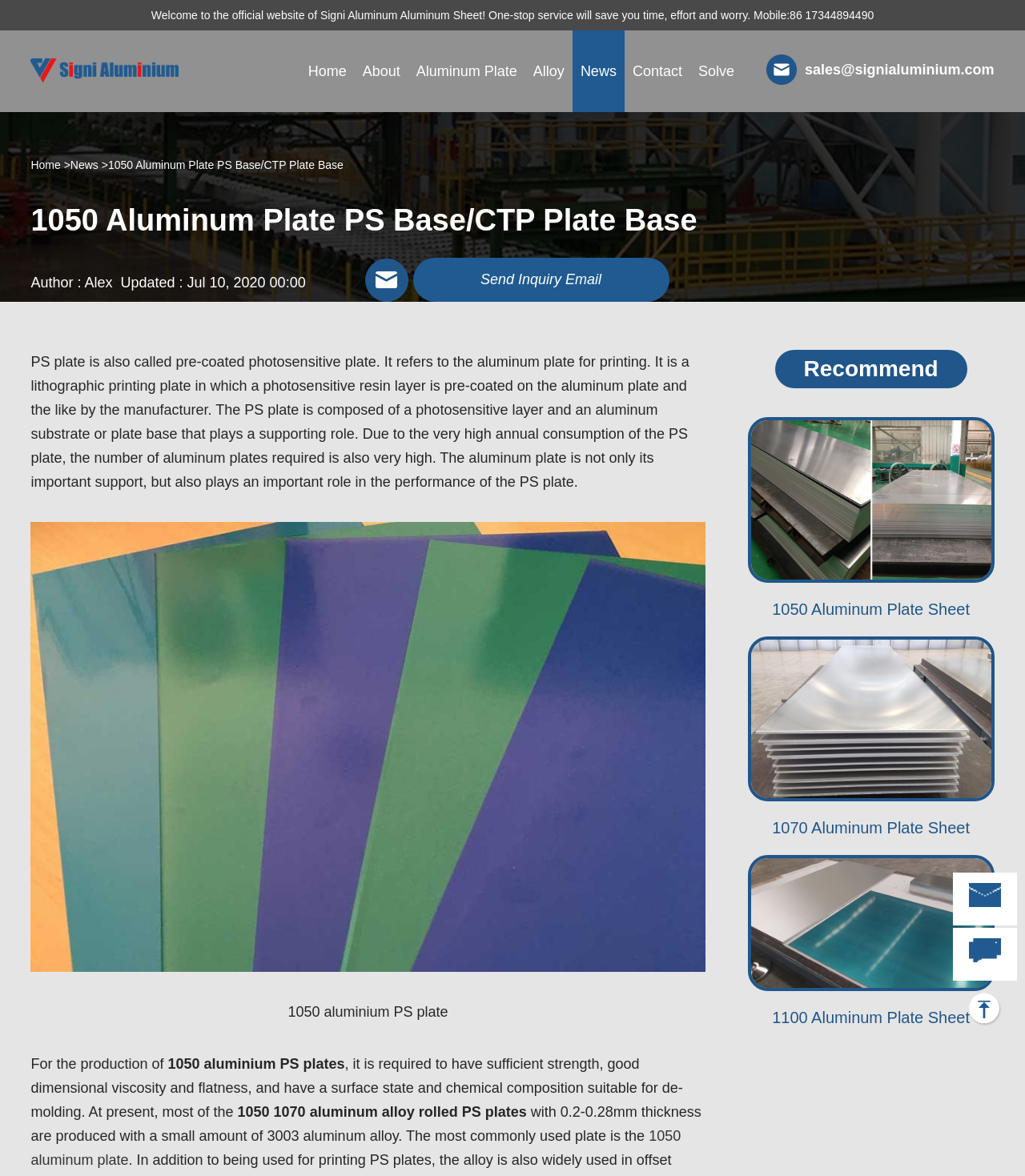Can you show the bounding box coordinates of the region to click on to complete the task described in the instruction: "Click on the 'Home' link"?

[0.293, 0.026, 0.346, 0.095]